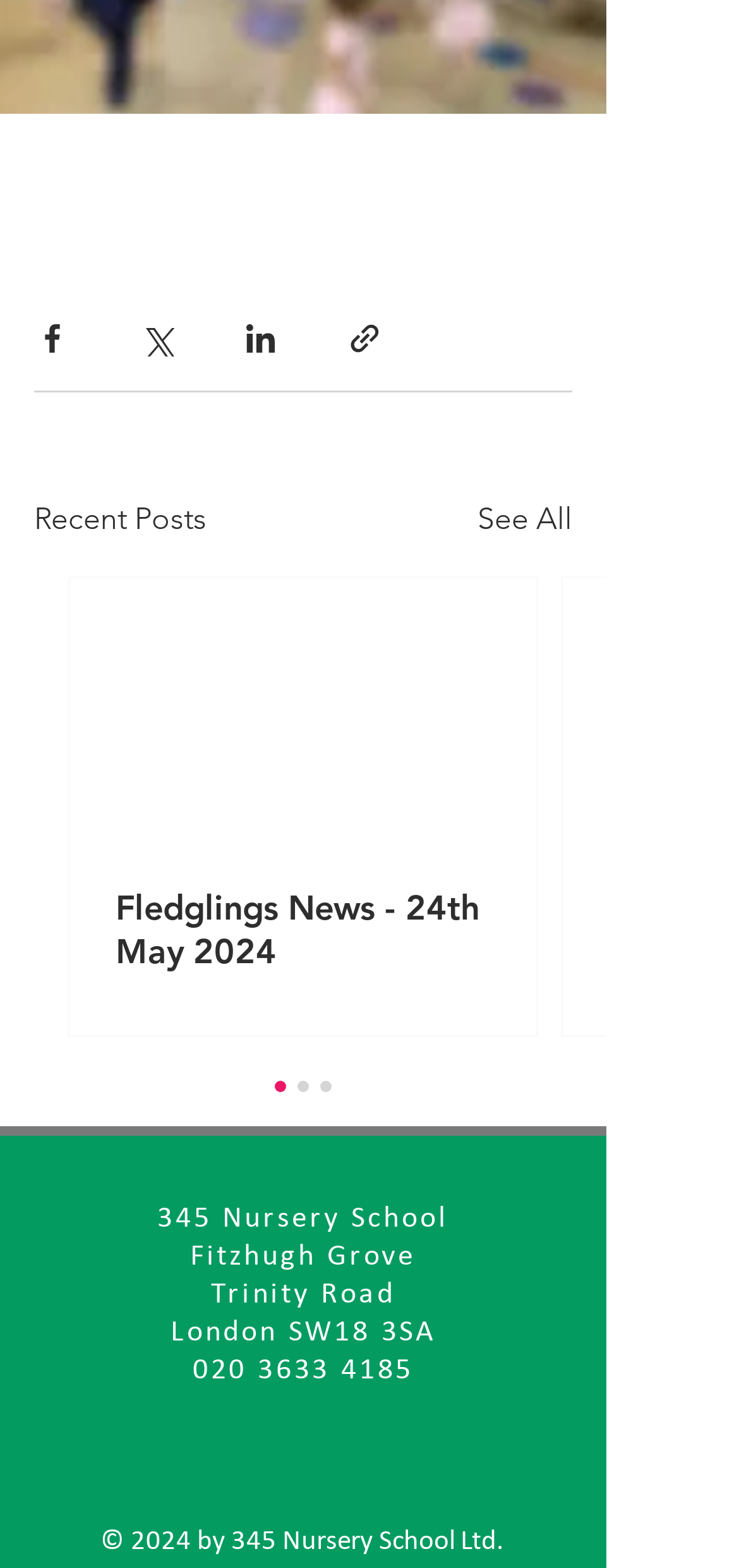Give a short answer using one word or phrase for the question:
What is the address of the nursery school?

Fitzhugh Grove, Trinity Road, London SW18 3SA